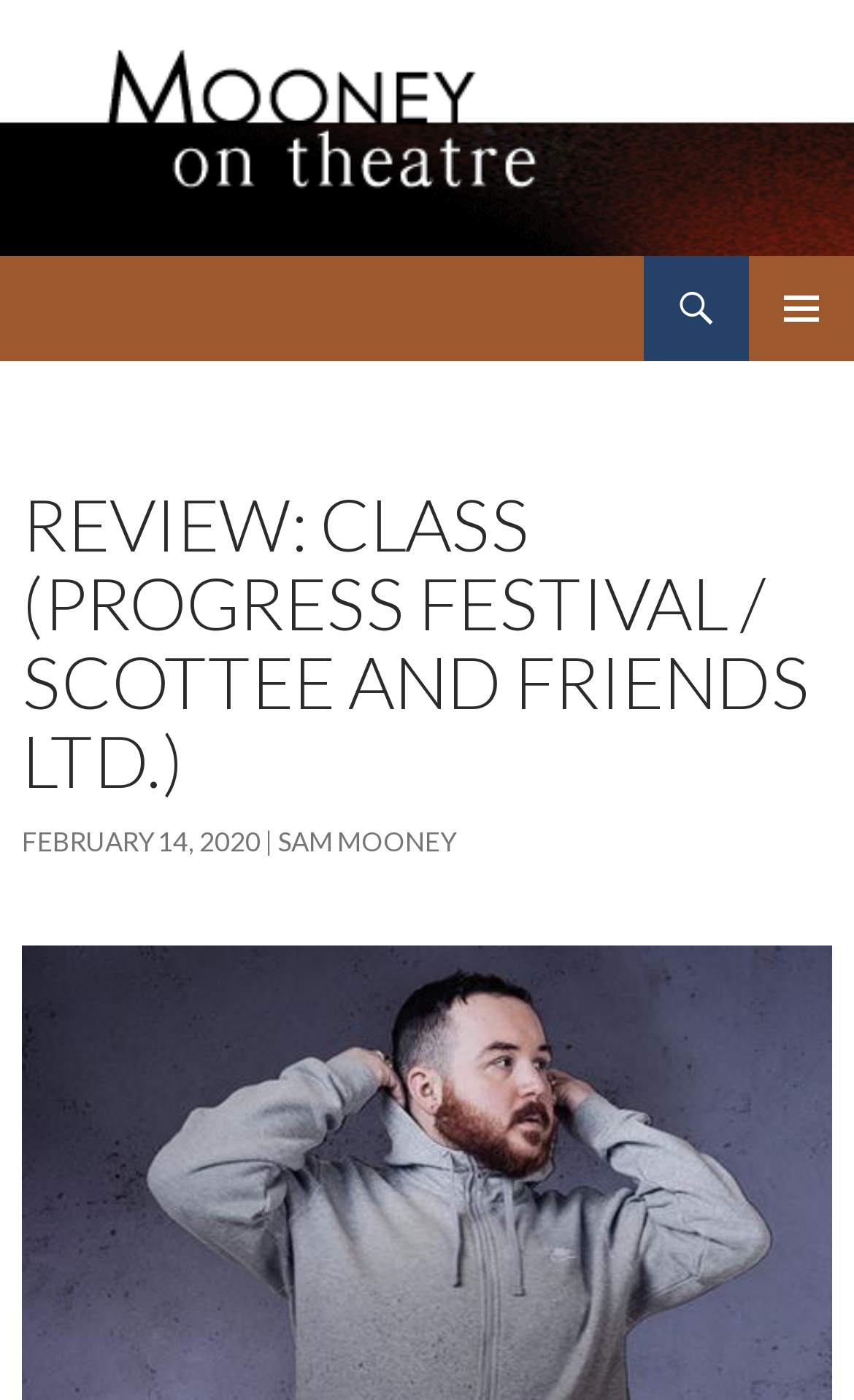What is the type of content on this webpage?
Refer to the screenshot and deliver a thorough answer to the question presented.

I found the answer by looking at the structure and content of the webpage, which suggests that it is a review of a performance or event, with a title, author, and publication date.